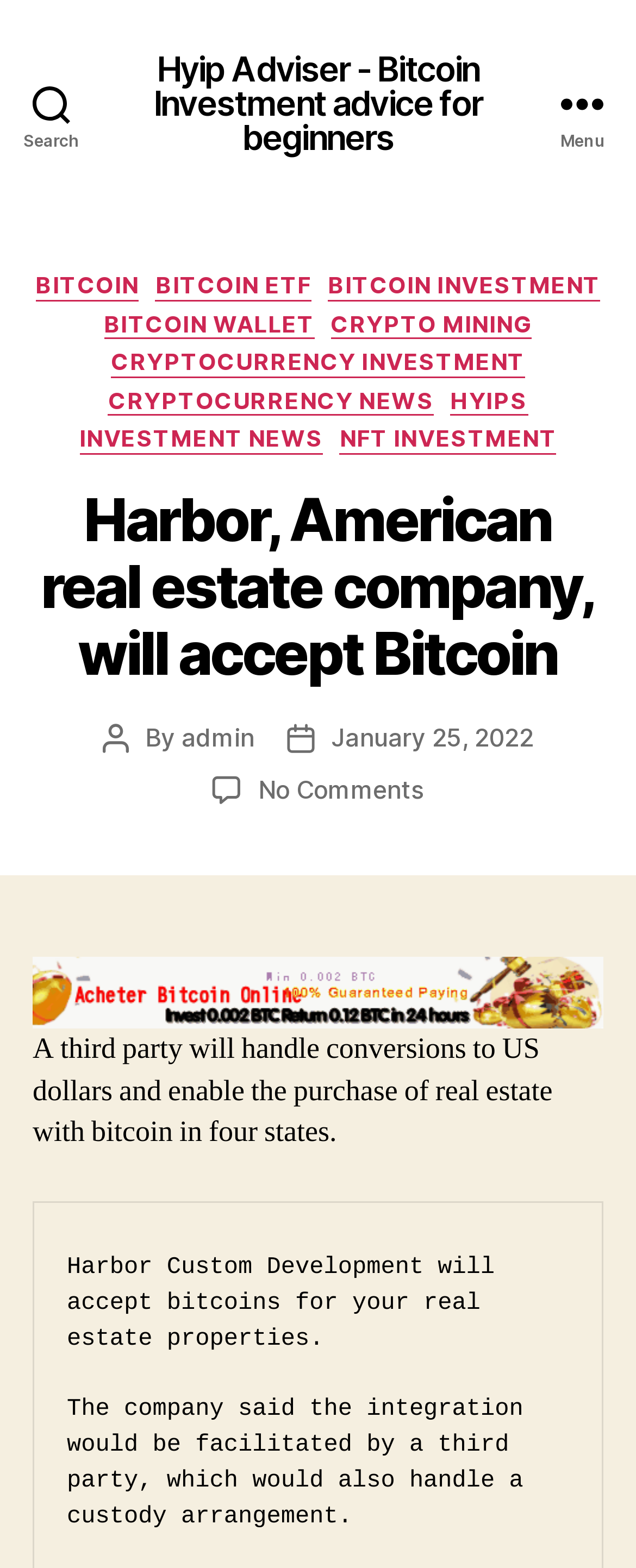How many states will allow Bitcoin purchases?
Based on the image, answer the question with as much detail as possible.

The article mentions that a third party will enable the purchase of real estate with Bitcoin in four states, indicating that the number of states involved is four.